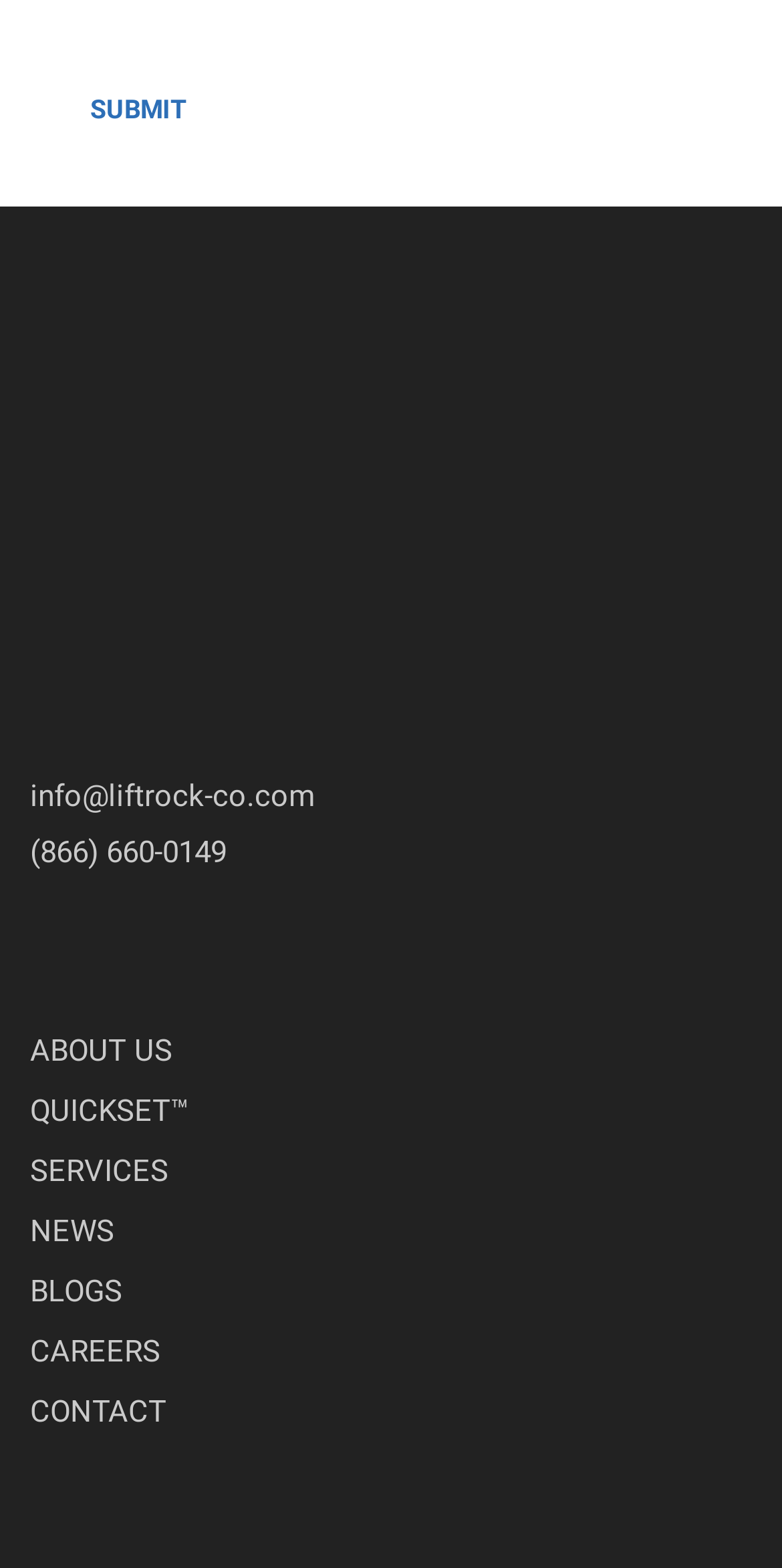What is the text on the submit button?
Using the information presented in the image, please offer a detailed response to the question.

I found the submit button with the static text element 'SUBMIT' located at the coordinates [0.115, 0.06, 0.238, 0.079].